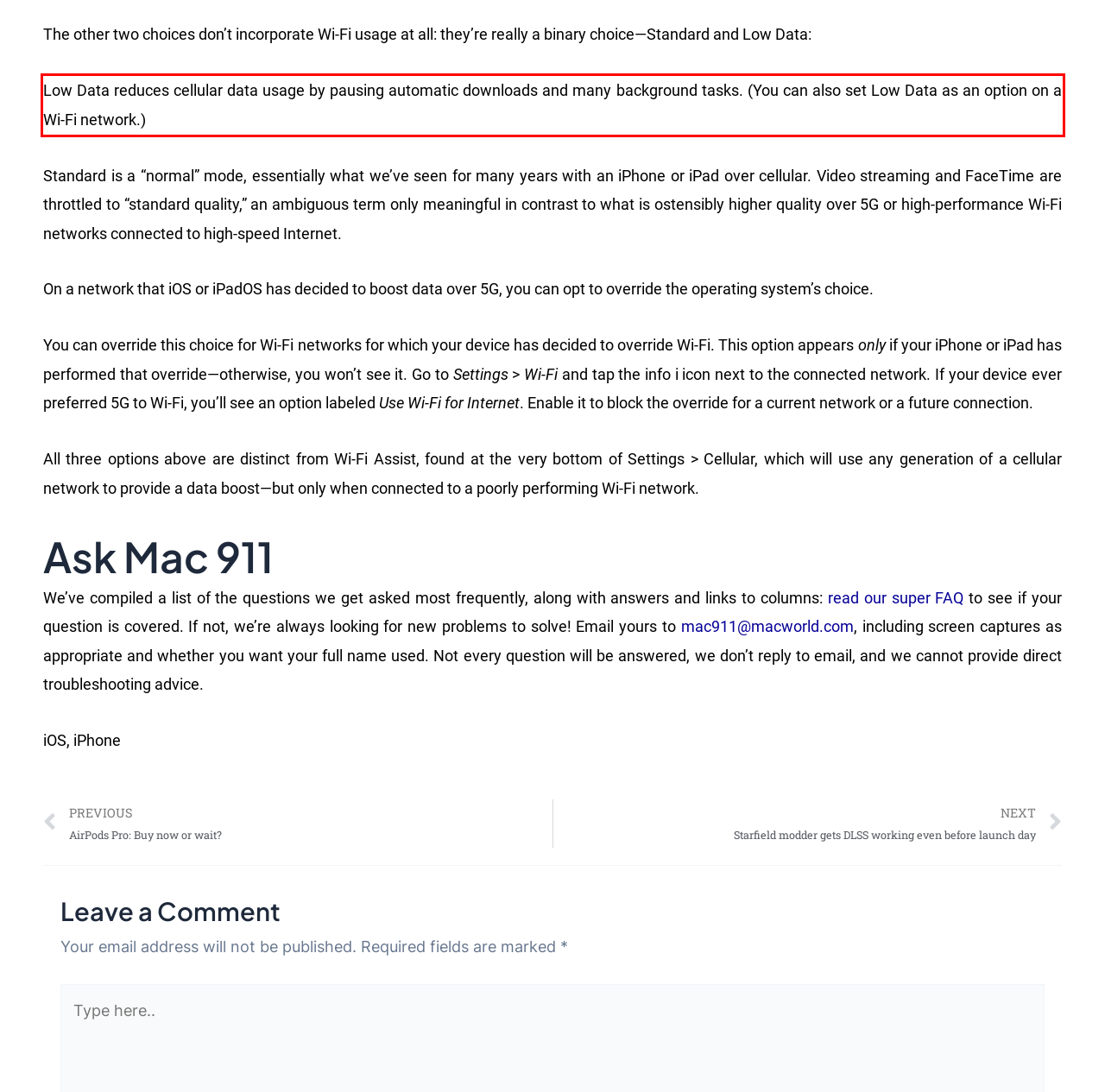Please perform OCR on the text within the red rectangle in the webpage screenshot and return the text content.

Low Data reduces cellular data usage by pausing automatic downloads and many background tasks. (You can also set Low Data as an option on a Wi-Fi network.)